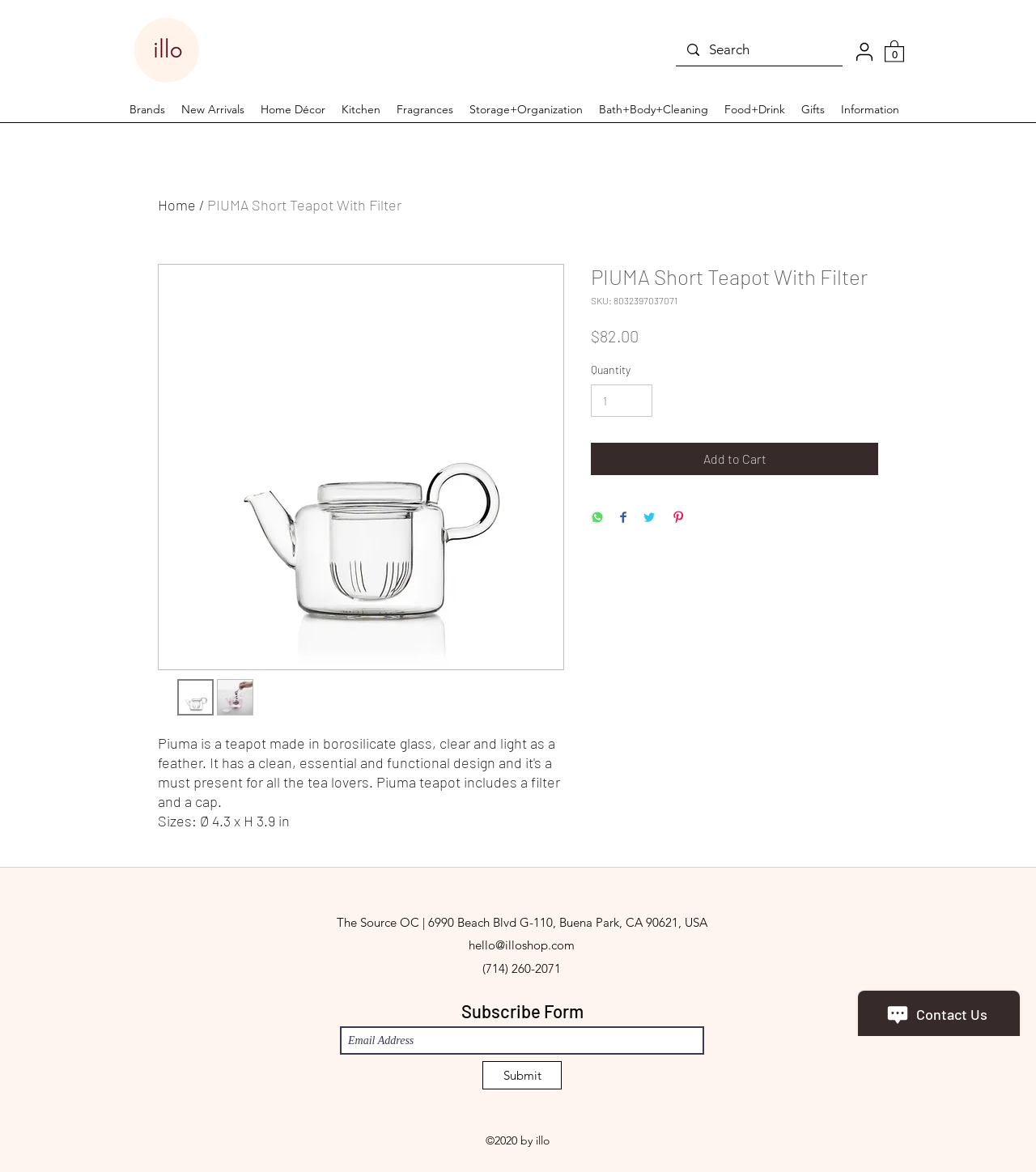What is the function of the button with the WhatsApp icon?
Please answer the question with as much detail as possible using the screenshot.

I found the answer by analyzing the buttons in the sharing section, where the button with the WhatsApp icon is labeled as 'Share on WhatsApp'.